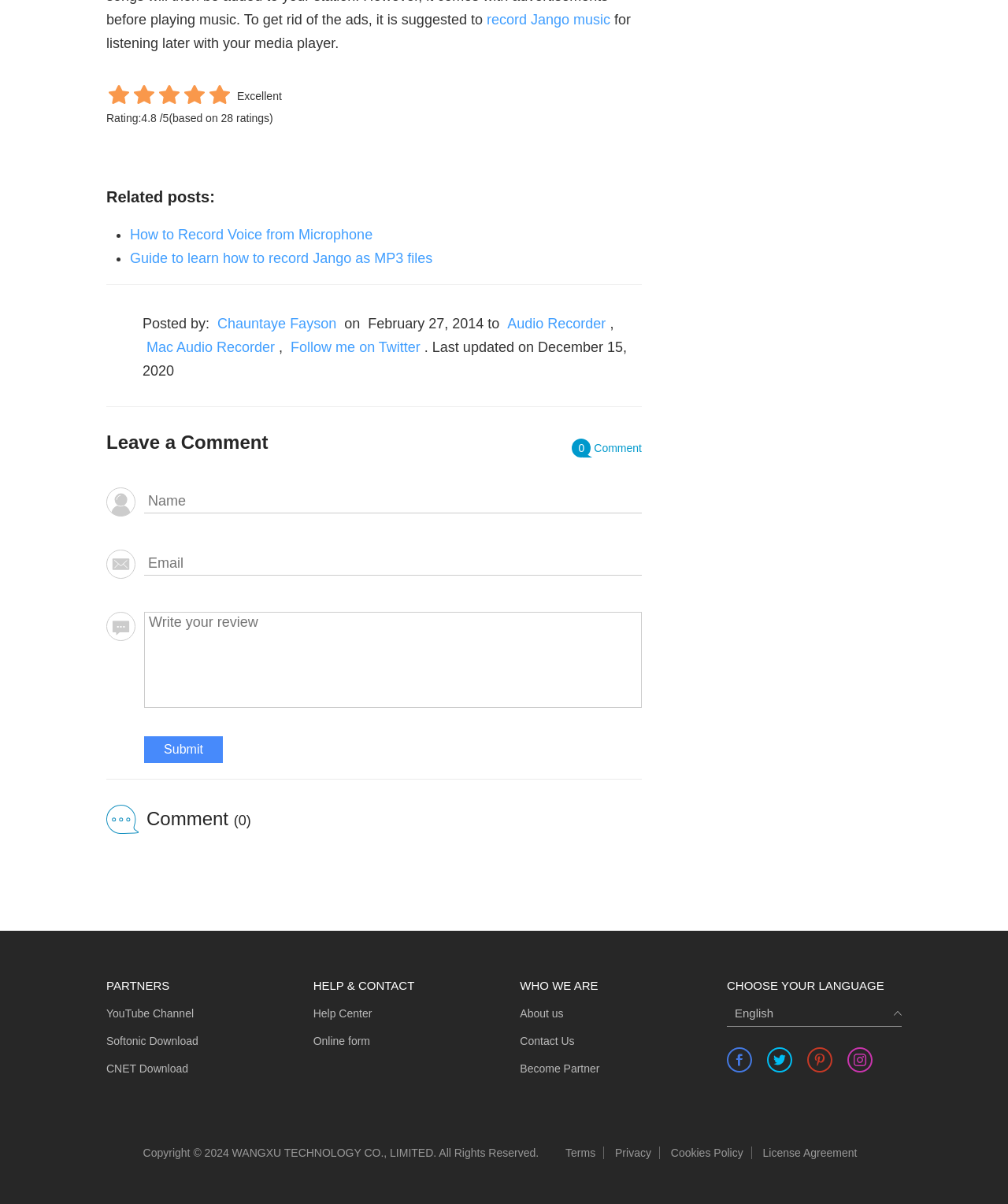Identify the bounding box coordinates for the element you need to click to achieve the following task: "View the help center". Provide the bounding box coordinates as four float numbers between 0 and 1, in the form [left, top, right, bottom].

[0.311, 0.832, 0.369, 0.851]